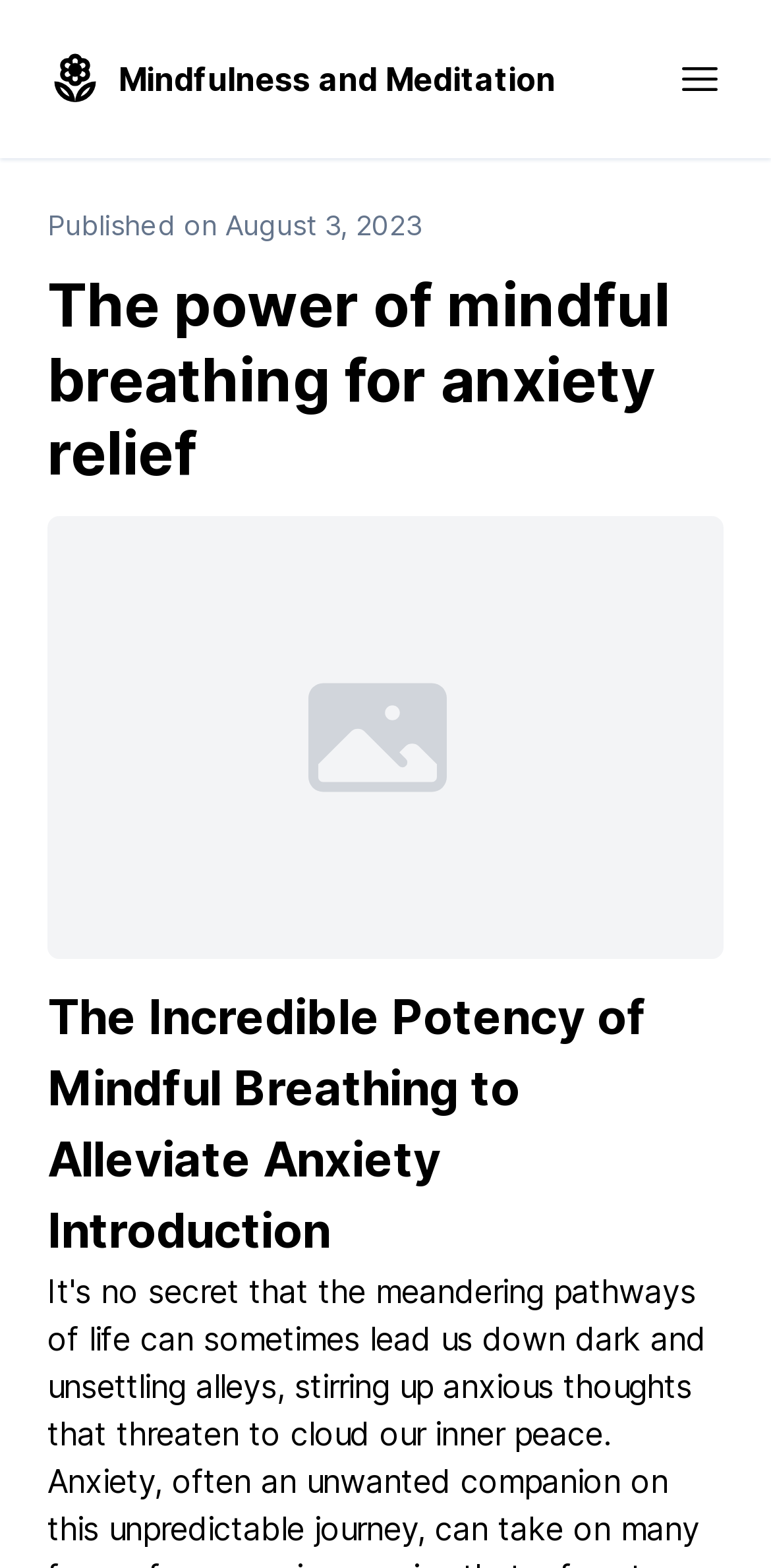Determine the bounding box coordinates in the format (top-left x, top-left y, bottom-right x, bottom-right y). Ensure all values are floating point numbers between 0 and 1. Identify the bounding box of the UI element described by: parent_node: Mindfulness and Meditation

[0.877, 0.033, 0.938, 0.068]